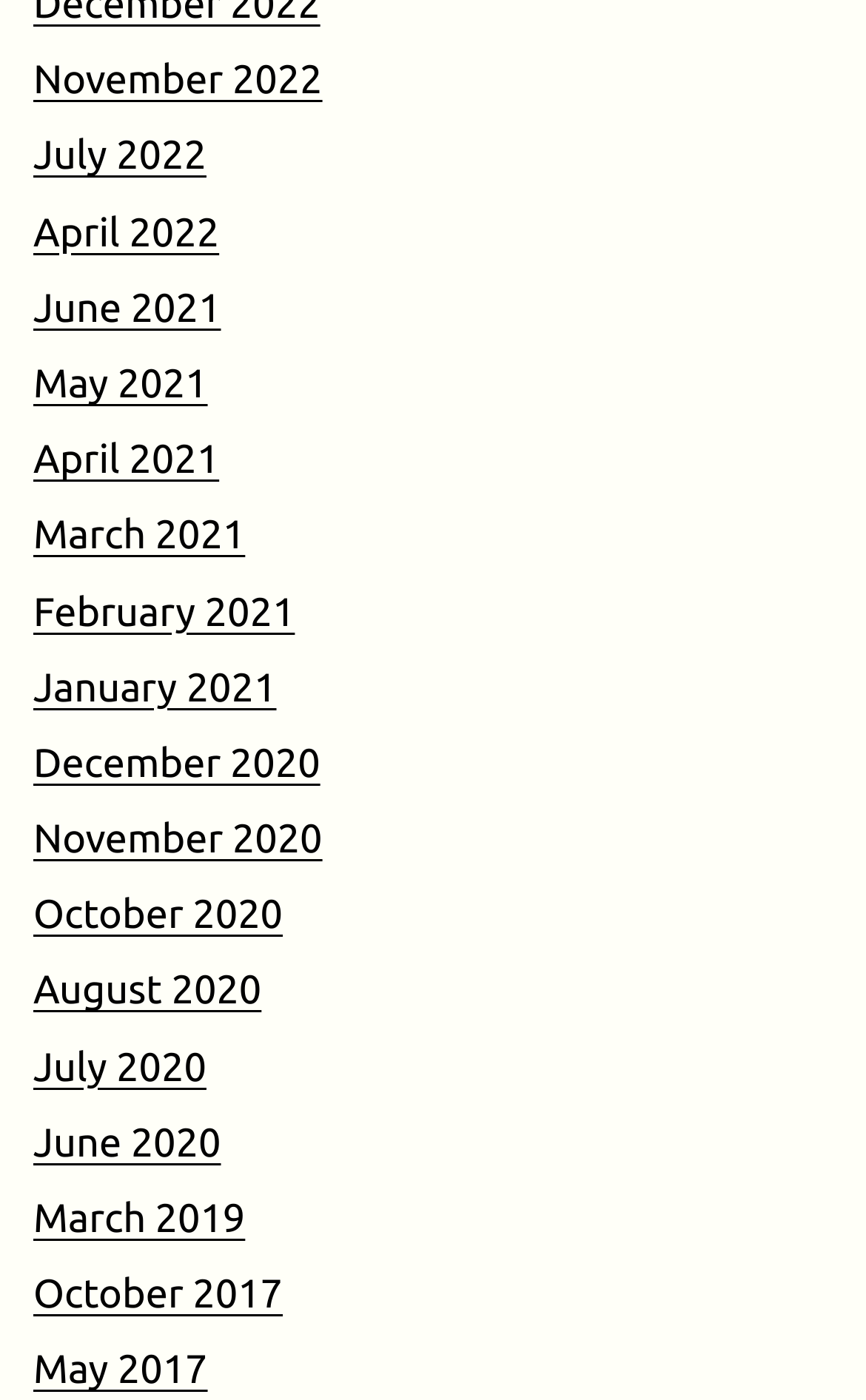Determine the bounding box for the UI element that matches this description: "July 2022".

[0.038, 0.096, 0.238, 0.128]